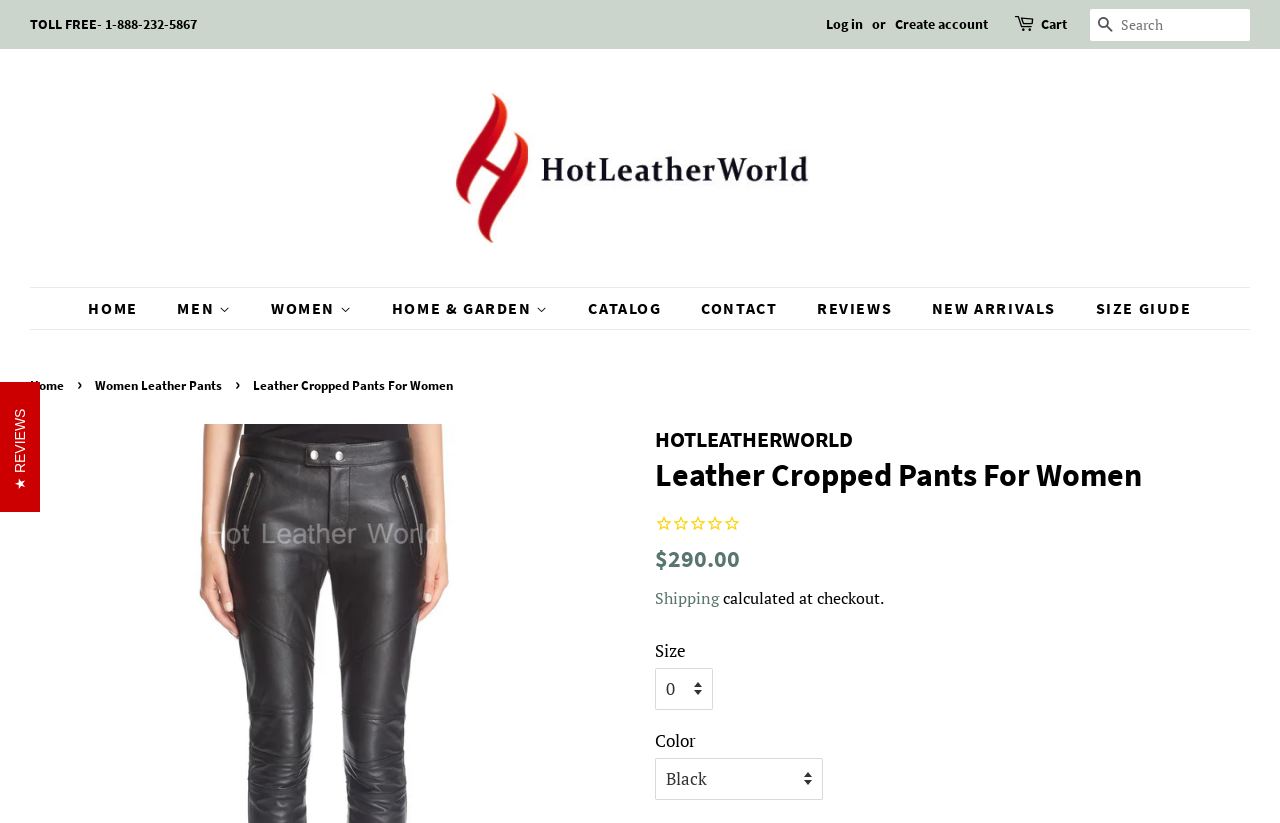What is the current product category?
Answer the question with detailed information derived from the image.

I determined the current product category by following the breadcrumbs navigation, which shows 'Home > Women Leather Pants > Leather Cropped Pants For Women'.